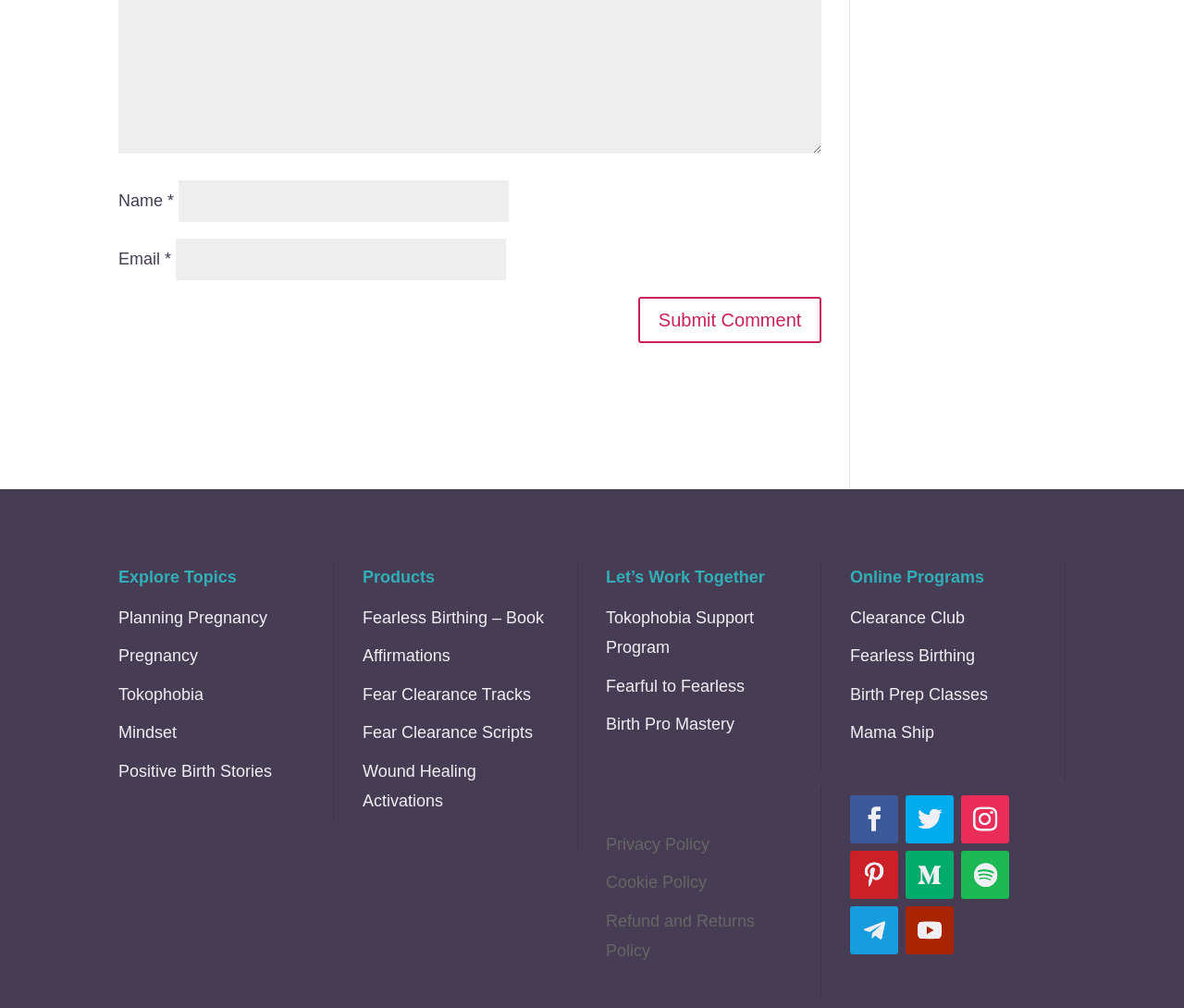What types of products are offered on this webpage?
Using the information from the image, give a concise answer in one word or a short phrase.

Books, Affirmations, Fear Clearance Tracks, etc.